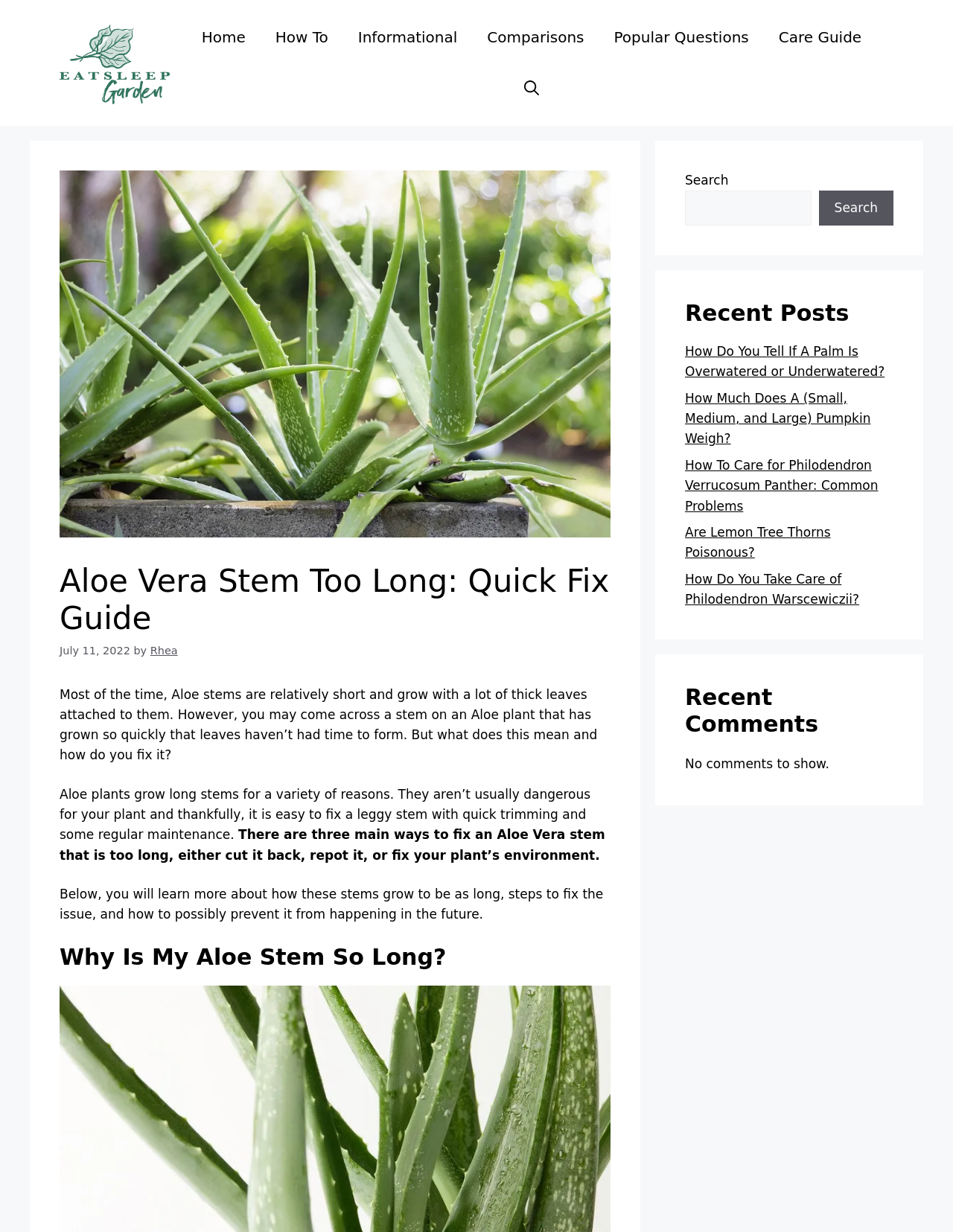Identify the bounding box coordinates of the clickable section necessary to follow the following instruction: "Search for something". The coordinates should be presented as four float numbers from 0 to 1, i.e., [left, top, right, bottom].

[0.719, 0.154, 0.851, 0.183]